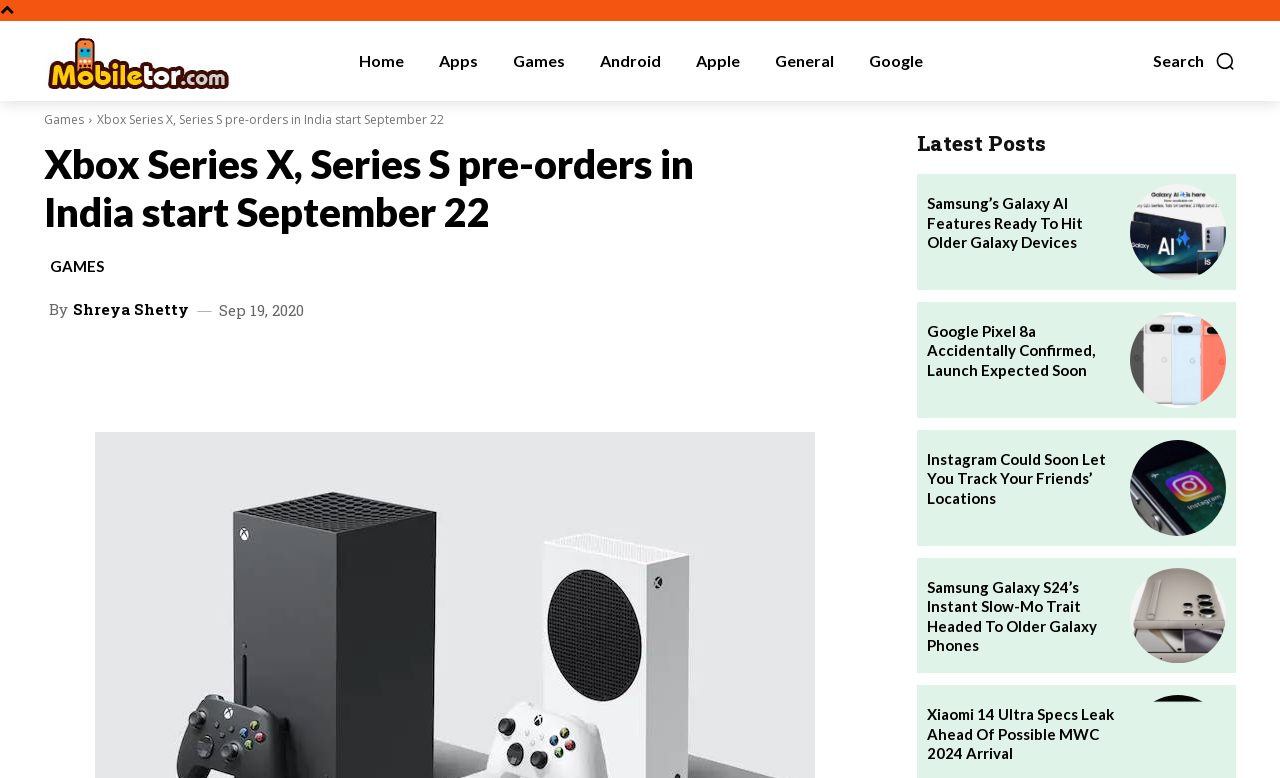What are the social media platforms available for sharing?
Please answer the question with a detailed and comprehensive explanation.

The social media platforms available for sharing are located at the bottom of the article, and they are FACEBOOK, TWITTER, PINTEREST, and WHATSAPP, which are represented by their respective icons and links.